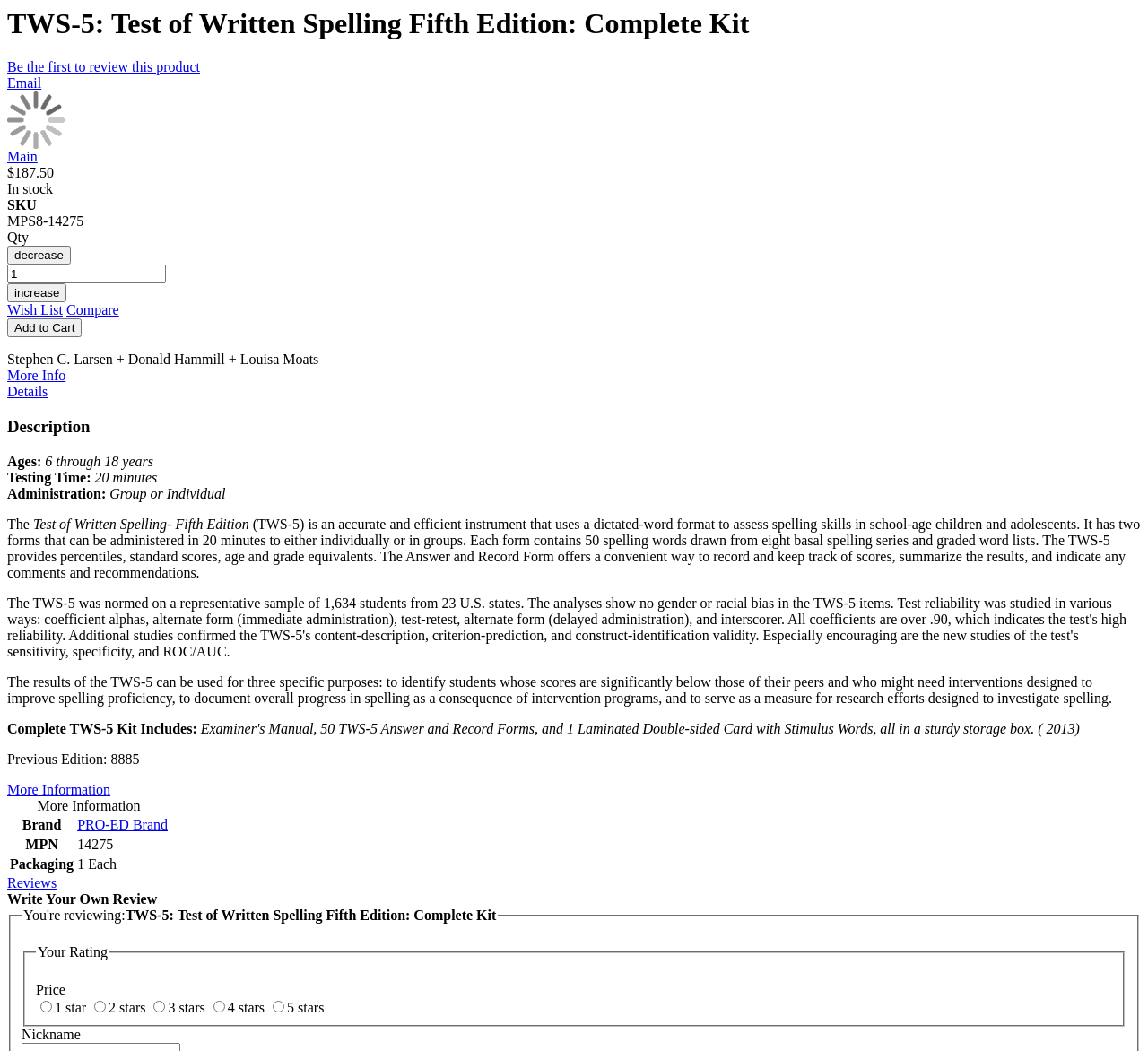Pinpoint the bounding box coordinates of the element to be clicked to execute the instruction: "Click the 'Email' link".

[0.006, 0.072, 0.036, 0.087]